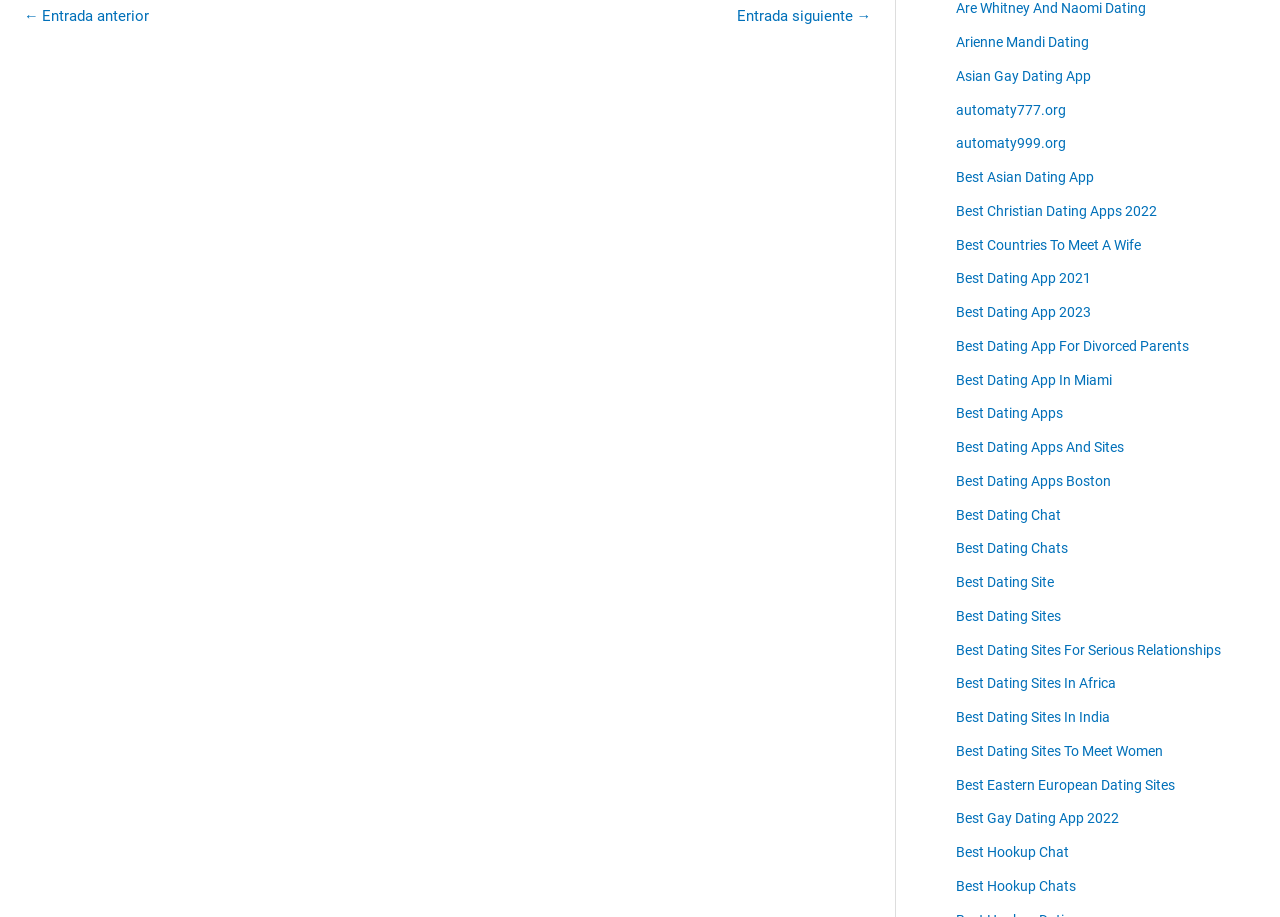Using the webpage screenshot and the element description Entrada siguiente →, determine the bounding box coordinates. Specify the coordinates in the format (top-left x, top-left y, bottom-right x, bottom-right y) with values ranging from 0 to 1.

[0.548, 0.001, 0.698, 0.042]